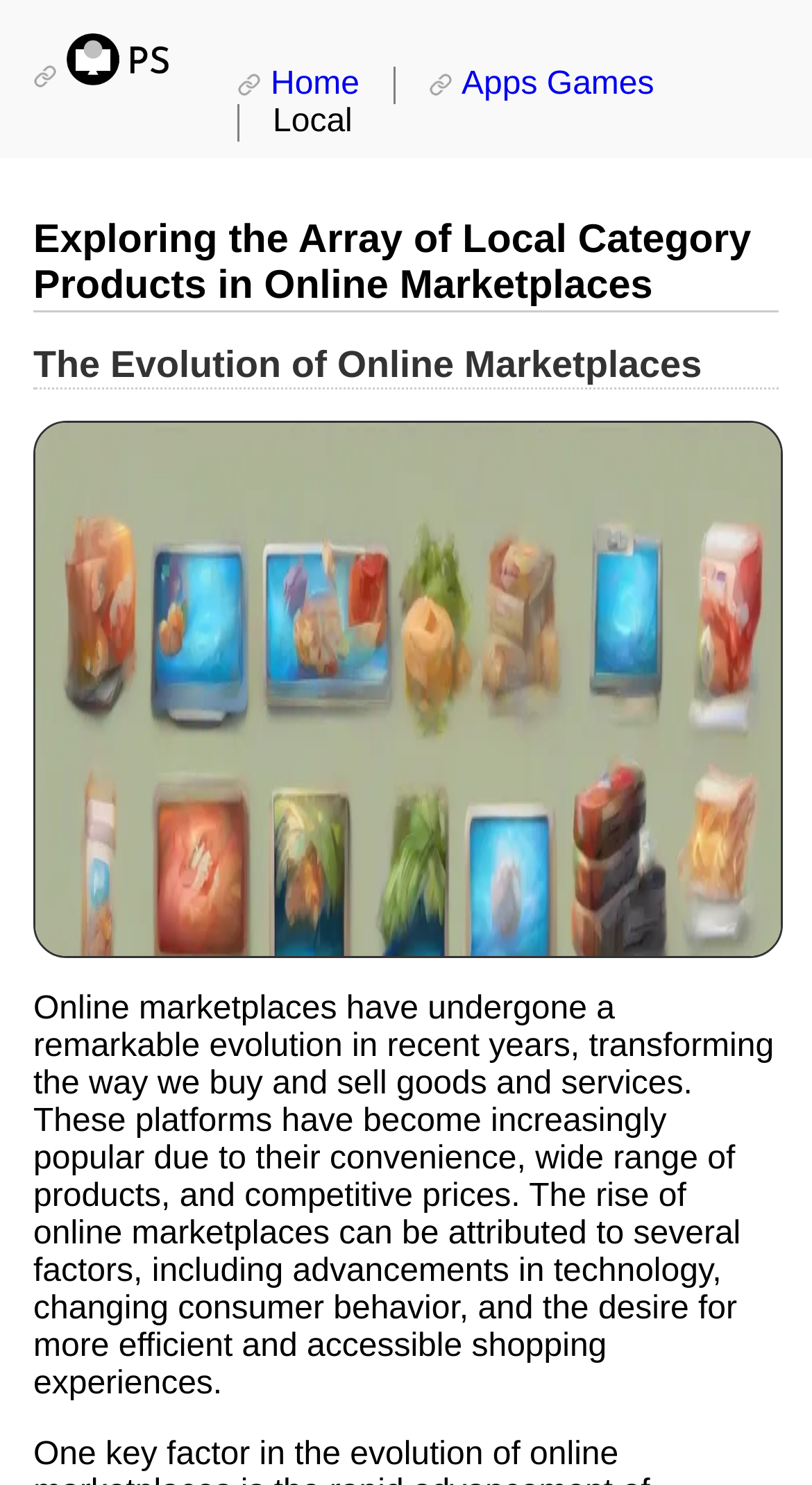Using the description: "Apps Games", identify the bounding box of the corresponding UI element in the screenshot.

[0.527, 0.045, 0.847, 0.07]